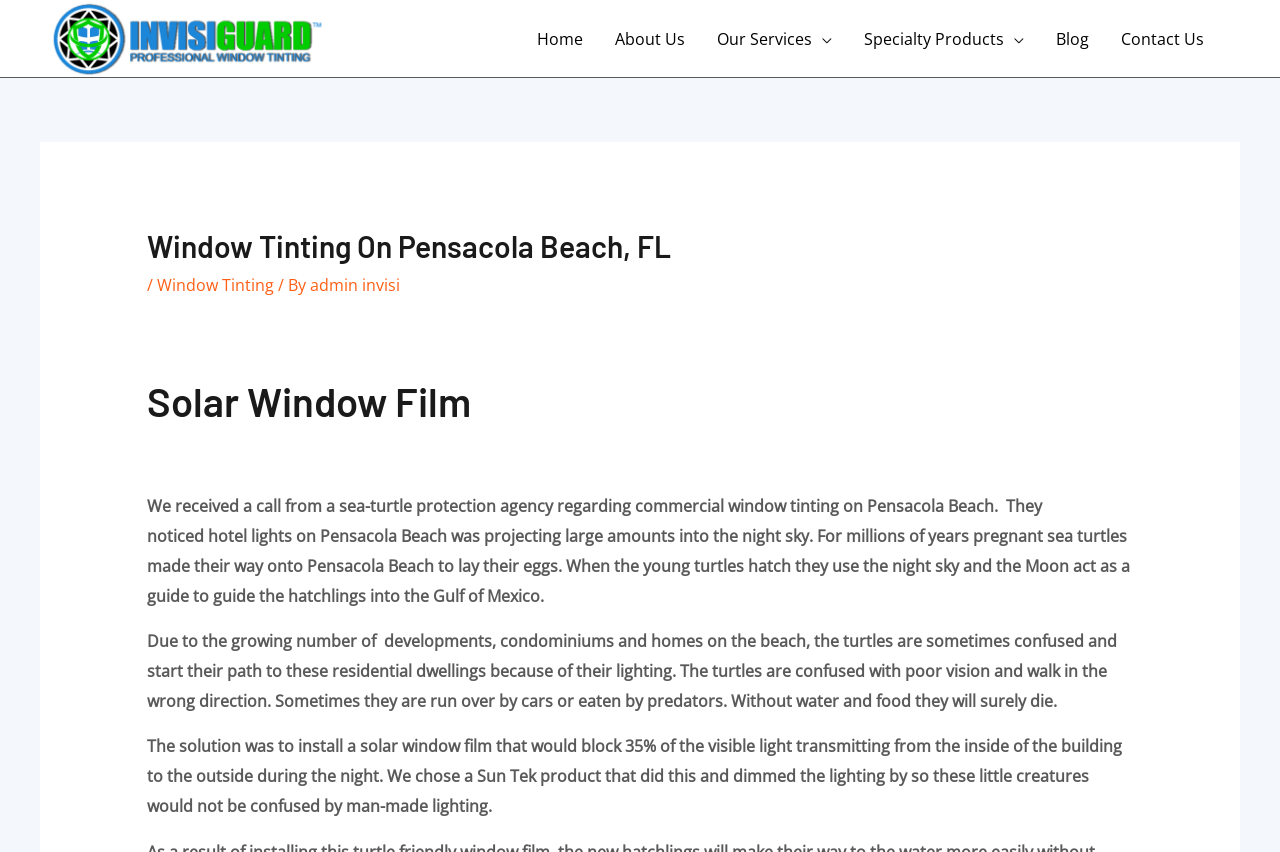Create a detailed summary of the webpage's content and design.

The webpage is about InvisiGuard Films, a company that provides various types of window tinting services for homes and businesses. At the top left corner, there is a link to the company's website, accompanied by a small image of the company's logo. 

Below the logo, there is a navigation menu that spans across the top of the page, containing links to different sections of the website, including Home, About Us, Our Services, Specialty Products, Blog, and Contact Us.

The main content of the page is divided into sections, with headings and paragraphs of text. The first section has a heading "Window Tinting On Pensacola Beach, FL" and a subheading "Window Tinting / By admin invisi". 

The next section has a heading "Solar Window Film" and a series of paragraphs that tell a story about how the company helped a sea-turtle protection agency by installing solar window film to reduce the light pollution from a hotel on Pensacola Beach, which was confusing the turtles and causing them to walk in the wrong direction. The text explains the problem and the solution, which was to install a solar window film that blocks 35% of the visible light, reducing the impact on the turtles.